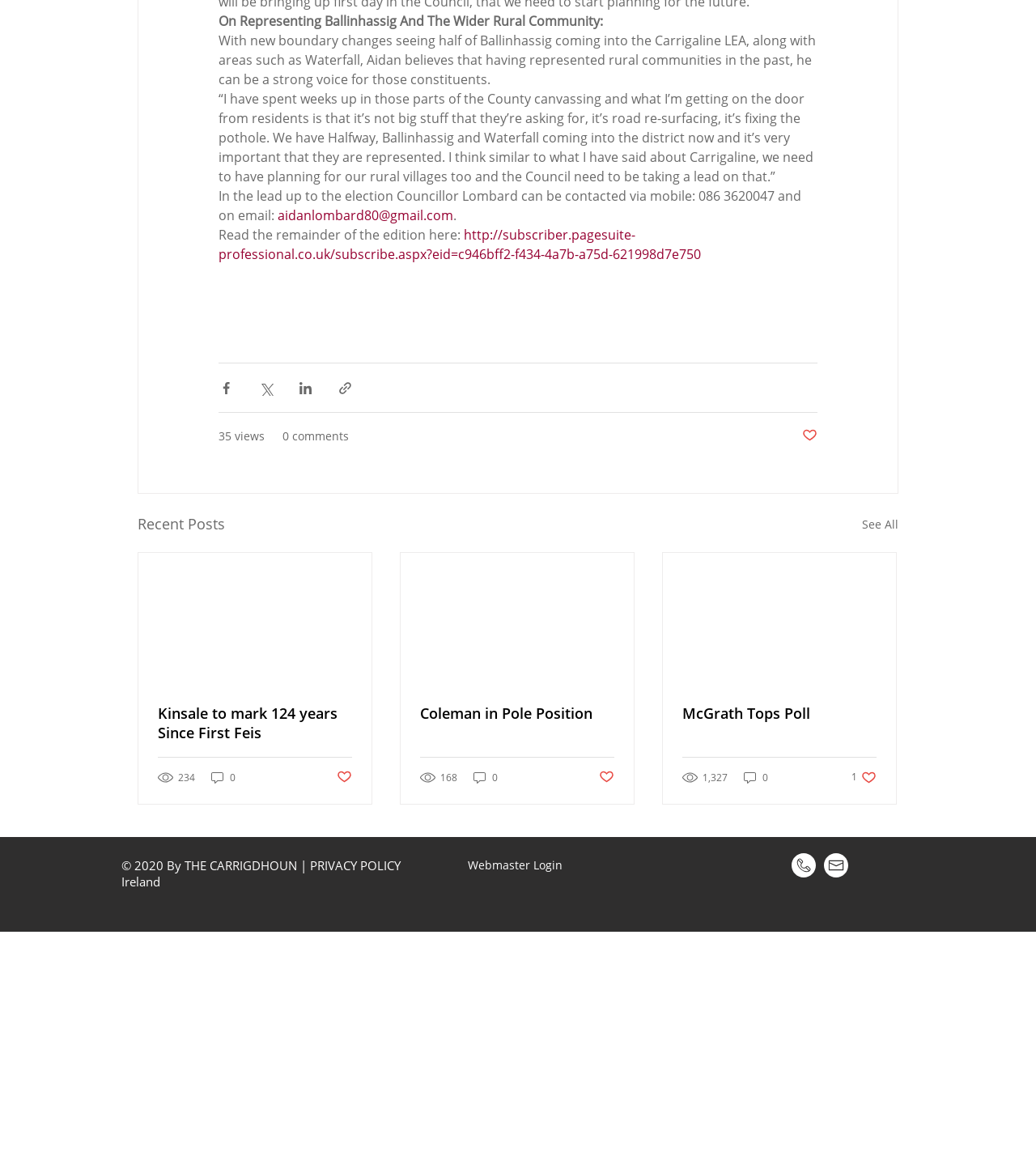Identify the bounding box coordinates of the region I need to click to complete this instruction: "View recent posts".

[0.133, 0.442, 0.217, 0.462]